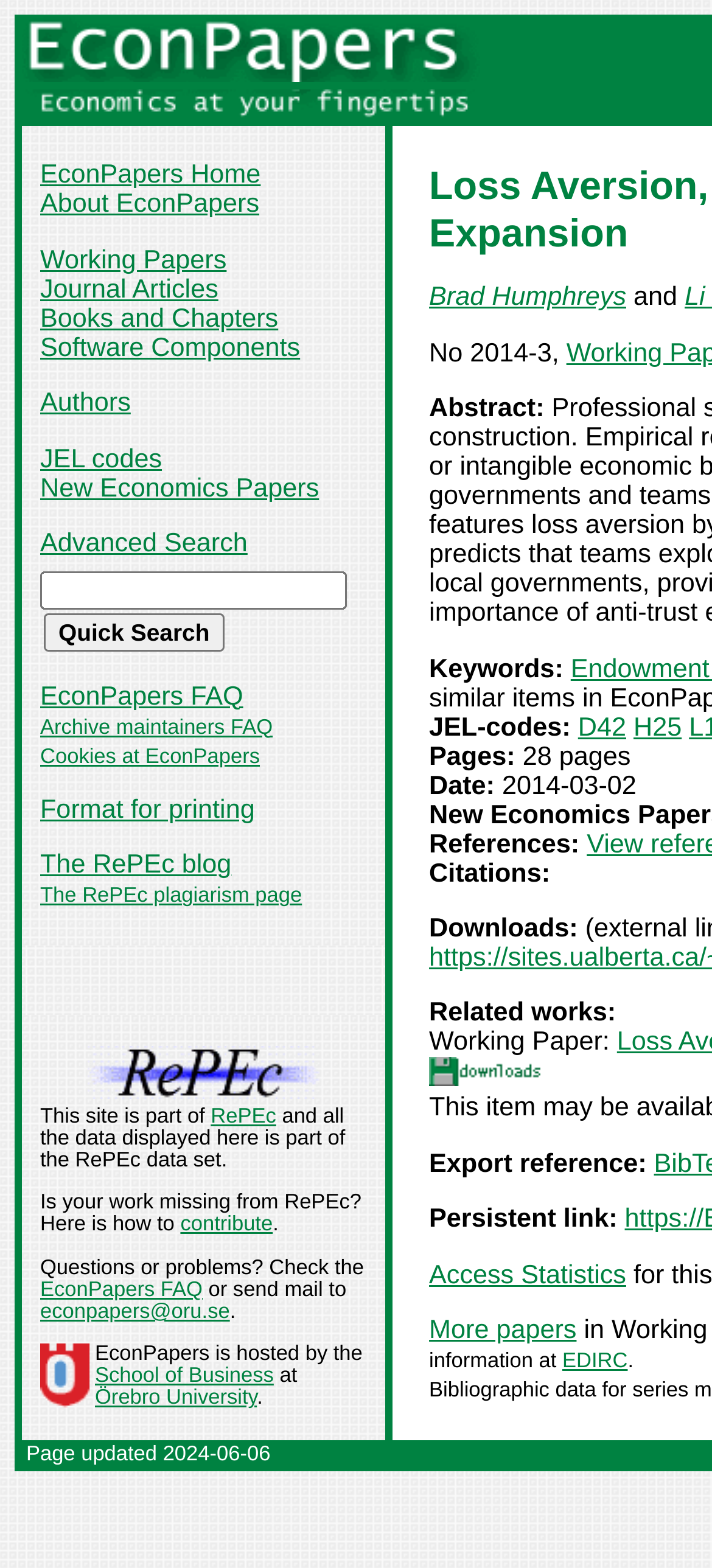Determine the bounding box coordinates of the clickable region to follow the instruction: "Click on the 'EconPapers' link".

[0.031, 0.038, 0.674, 0.057]